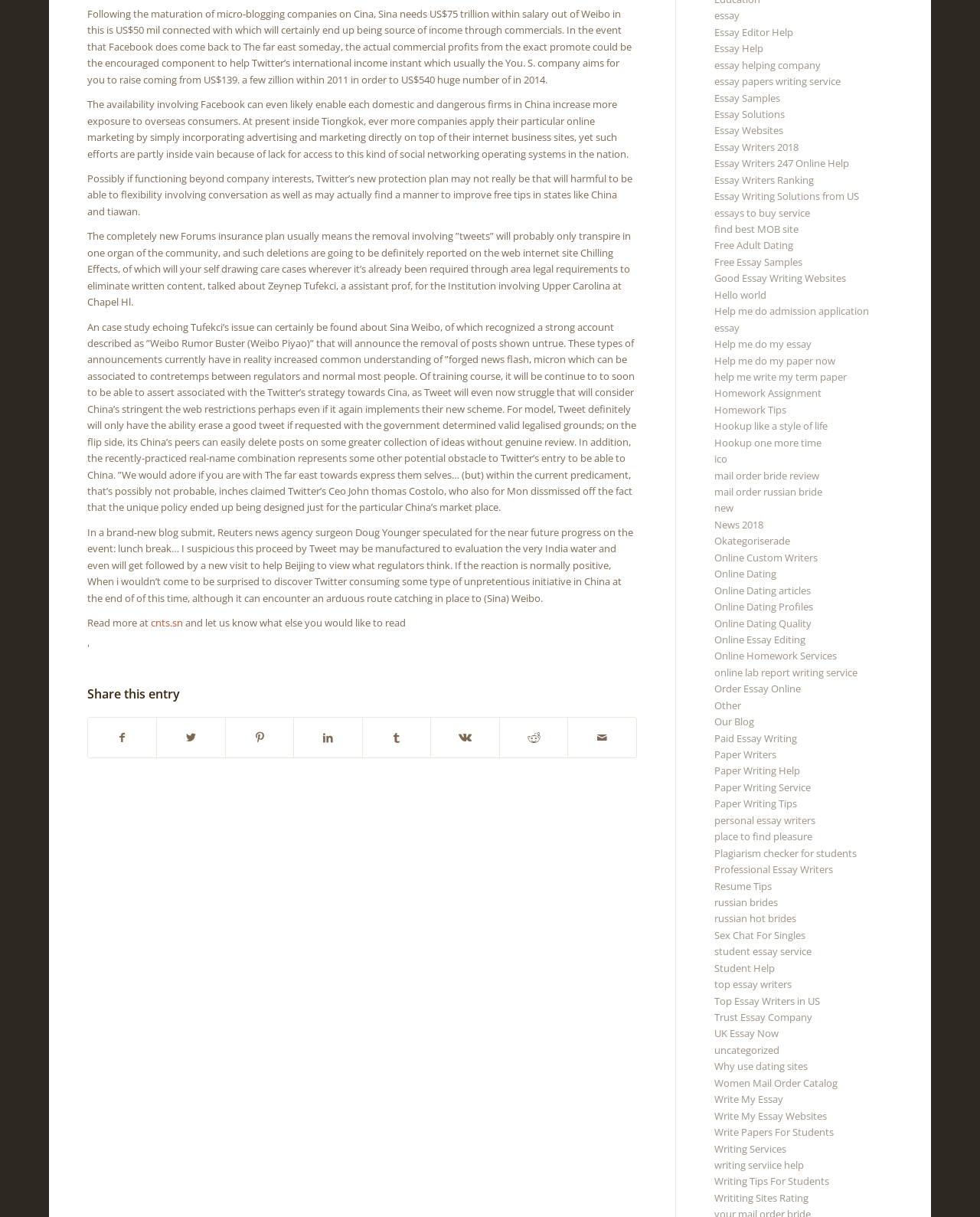Determine the bounding box coordinates of the clickable element to achieve the following action: 'Click on Essay Editor Help'. Provide the coordinates as four float values between 0 and 1, formatted as [left, top, right, bottom].

[0.729, 0.021, 0.809, 0.032]